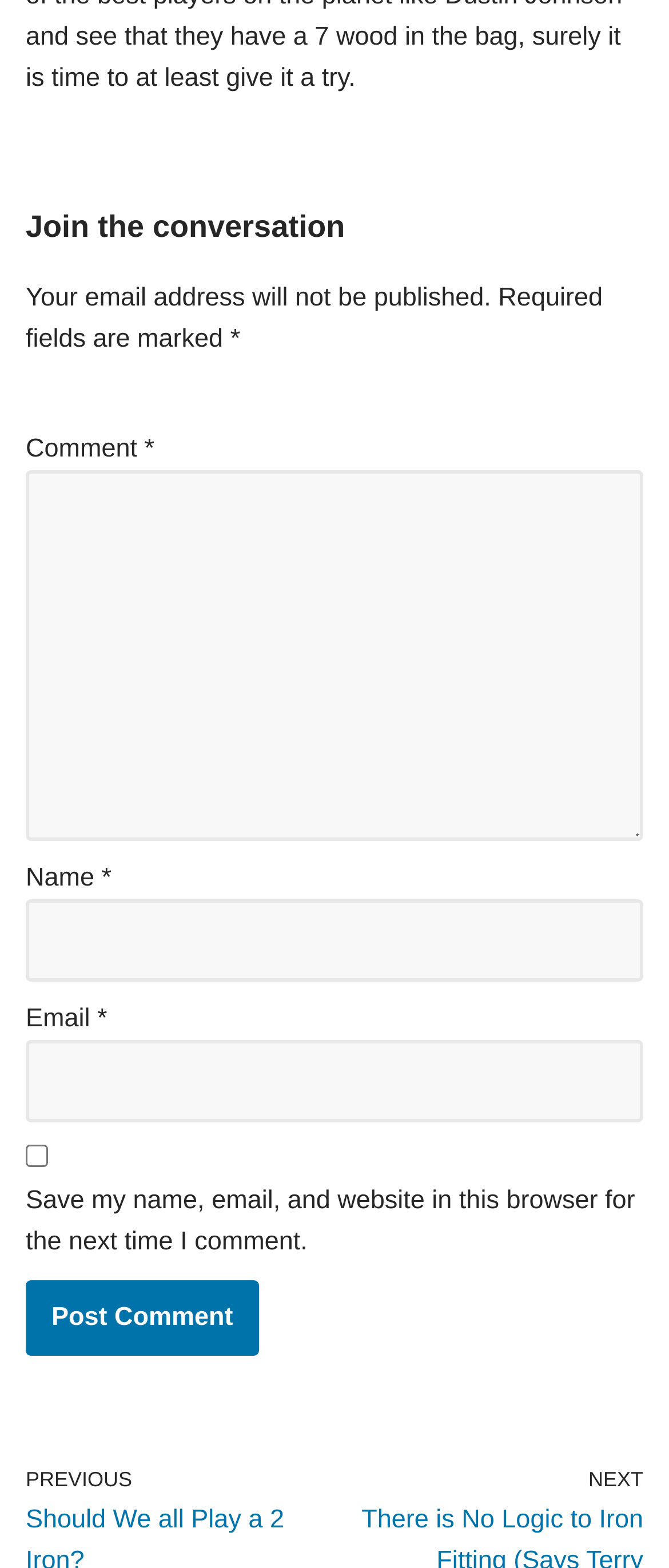Reply to the question below using a single word or brief phrase:
What is the button at the bottom of the page for?

Post Comment